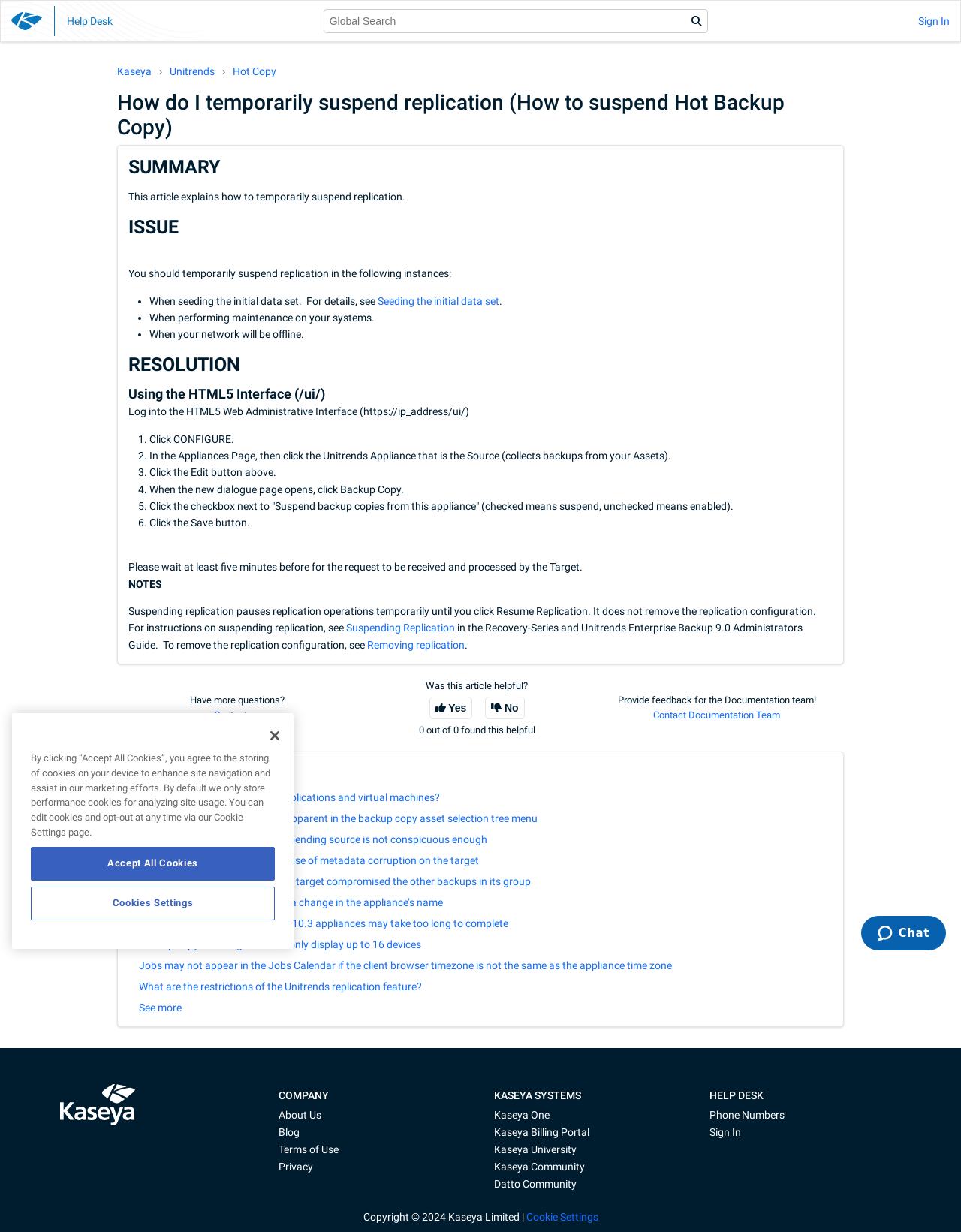Answer succinctly with a single word or phrase:
What is the purpose of this article?

To explain how to temporarily suspend replication